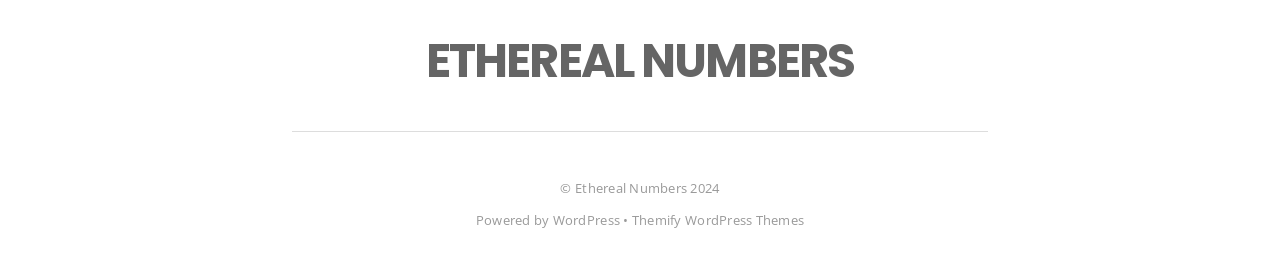What is the theme provider of the website?
Please look at the screenshot and answer in one word or a short phrase.

Themify